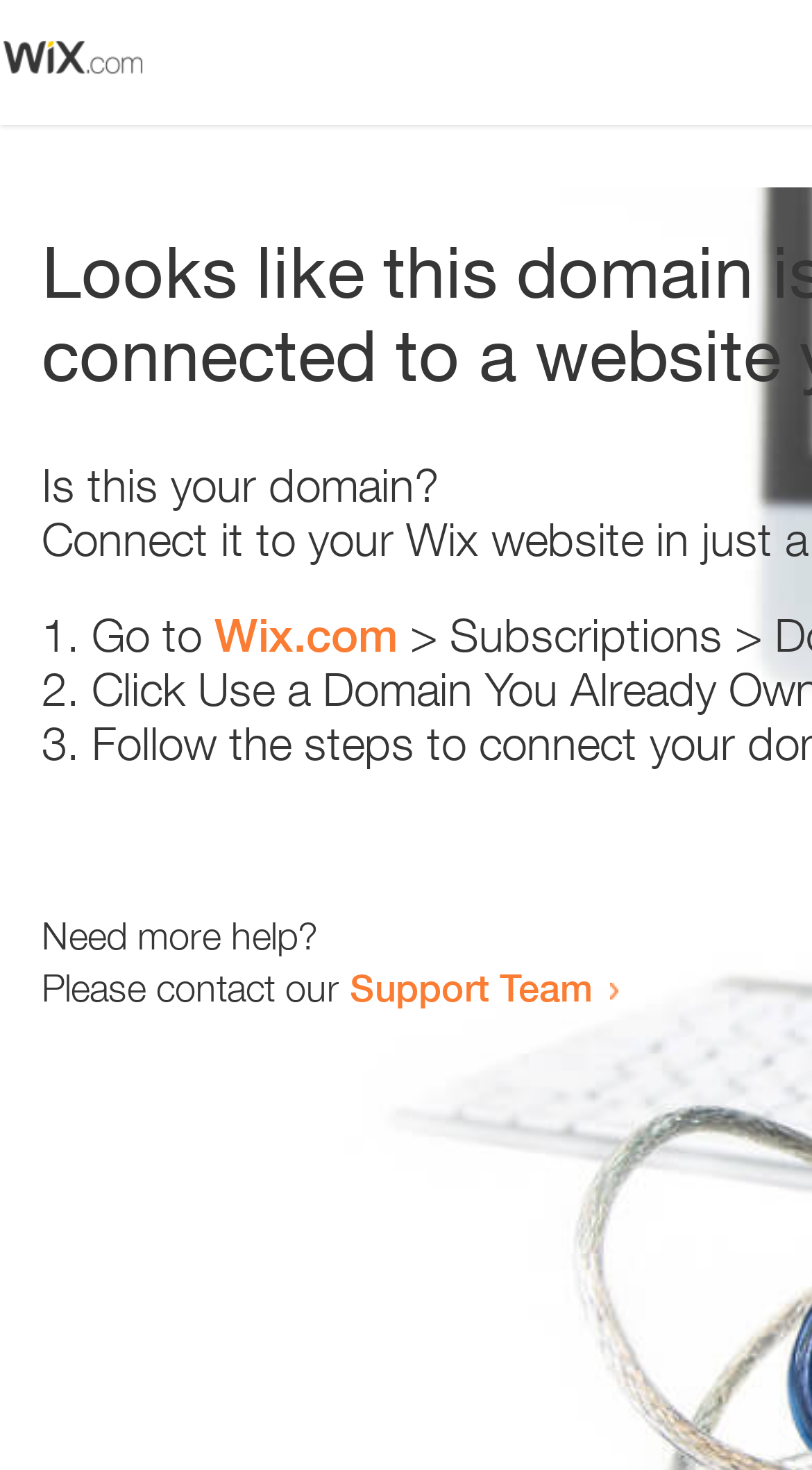Please give a concise answer to this question using a single word or phrase: 
How many steps are provided to resolve the issue?

3